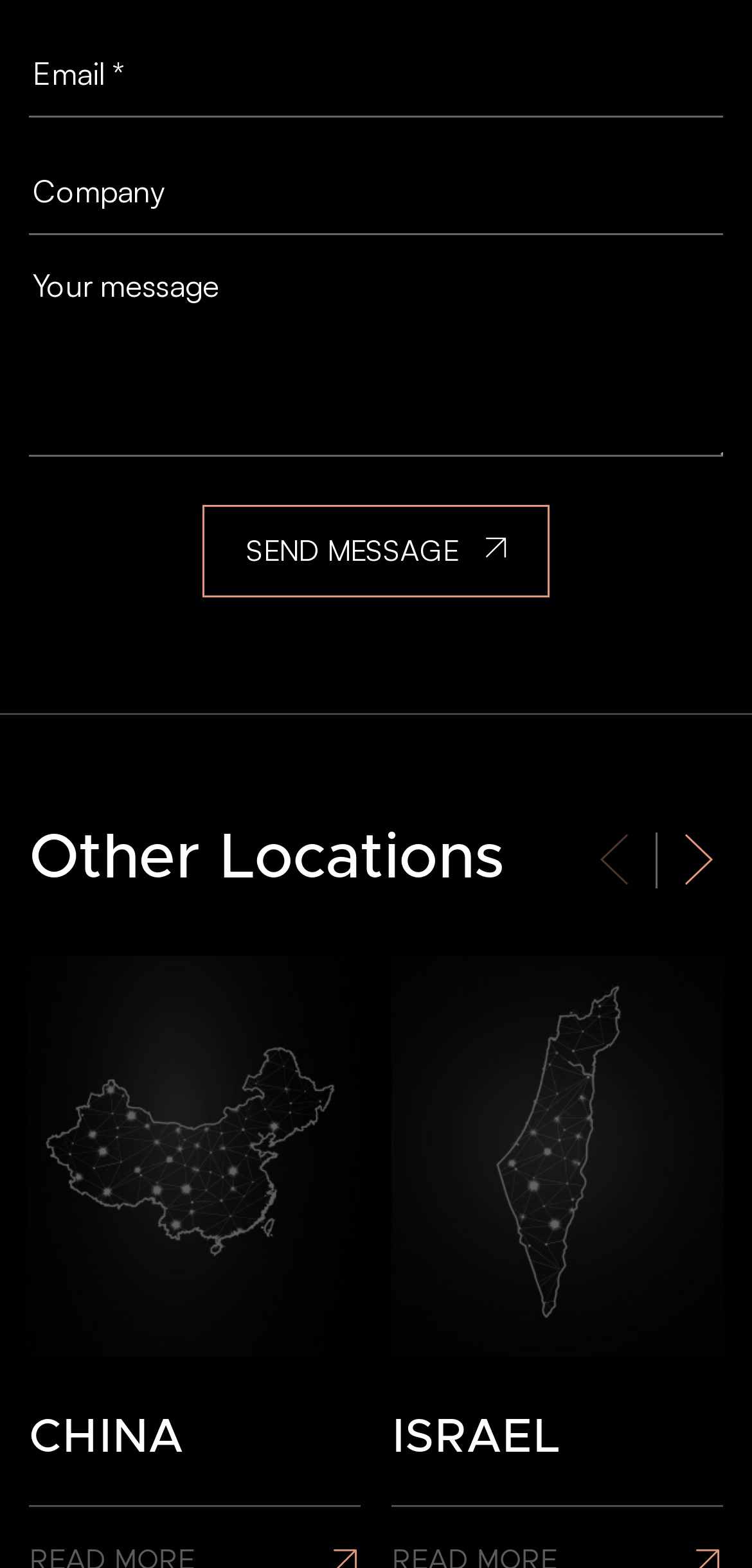Based on what you see in the screenshot, provide a thorough answer to this question: What is the function of the button at the bottom?

The button at the bottom is labeled 'SEND MESSAGE', indicating that it is for submitting a message or inquiry, likely related to the contact information input above.